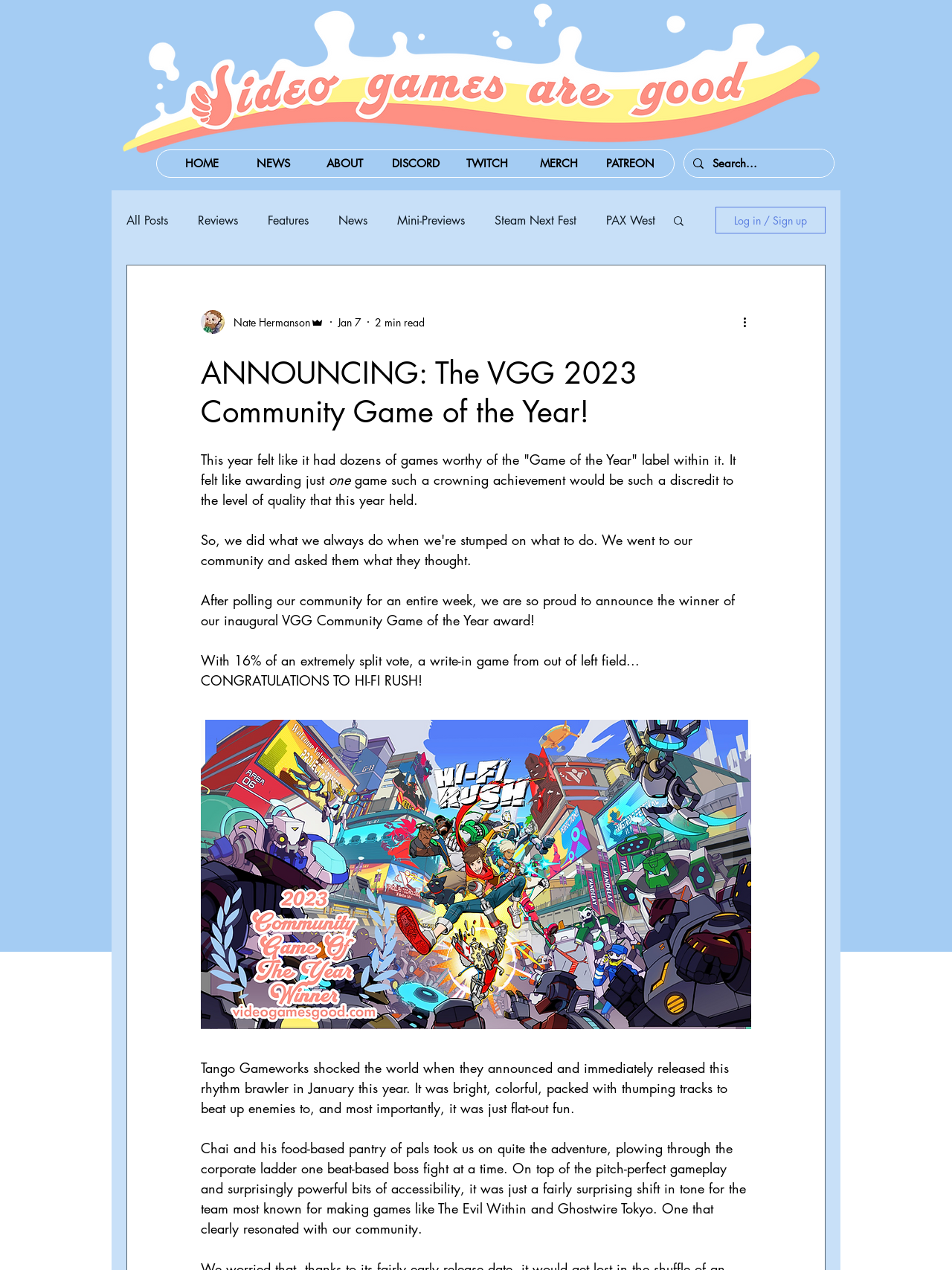Given the element description, predict the bounding box coordinates in the format (top-left x, top-left y, bottom-right x, bottom-right y). Make sure all values are between 0 and 1. Here is the element description: Login

None